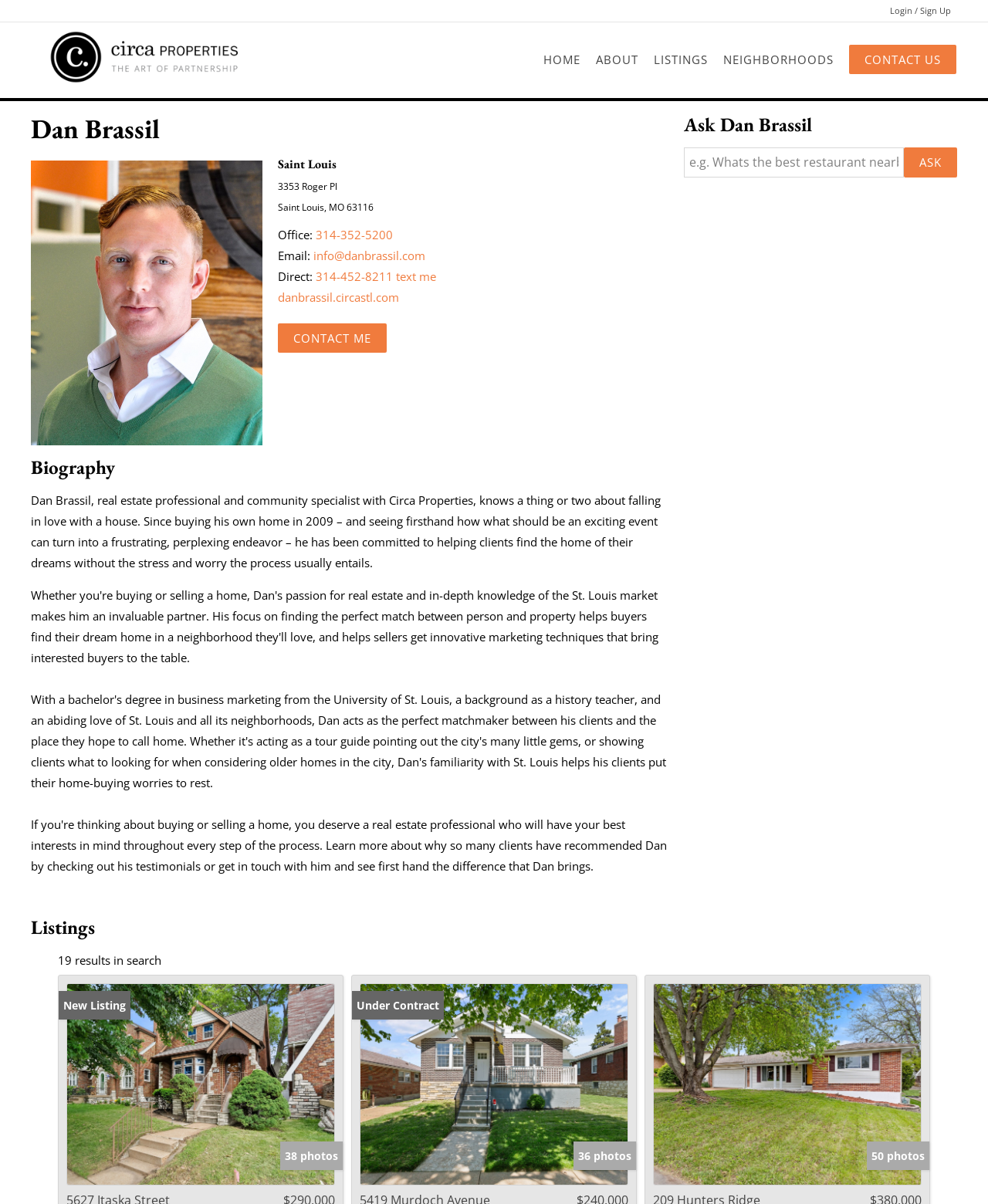Bounding box coordinates are given in the format (top-left x, top-left y, bottom-right x, bottom-right y). All values should be floating point numbers between 0 and 1. Provide the bounding box coordinate for the UI element described as: Login / Sign Up

[0.901, 0.004, 0.962, 0.013]